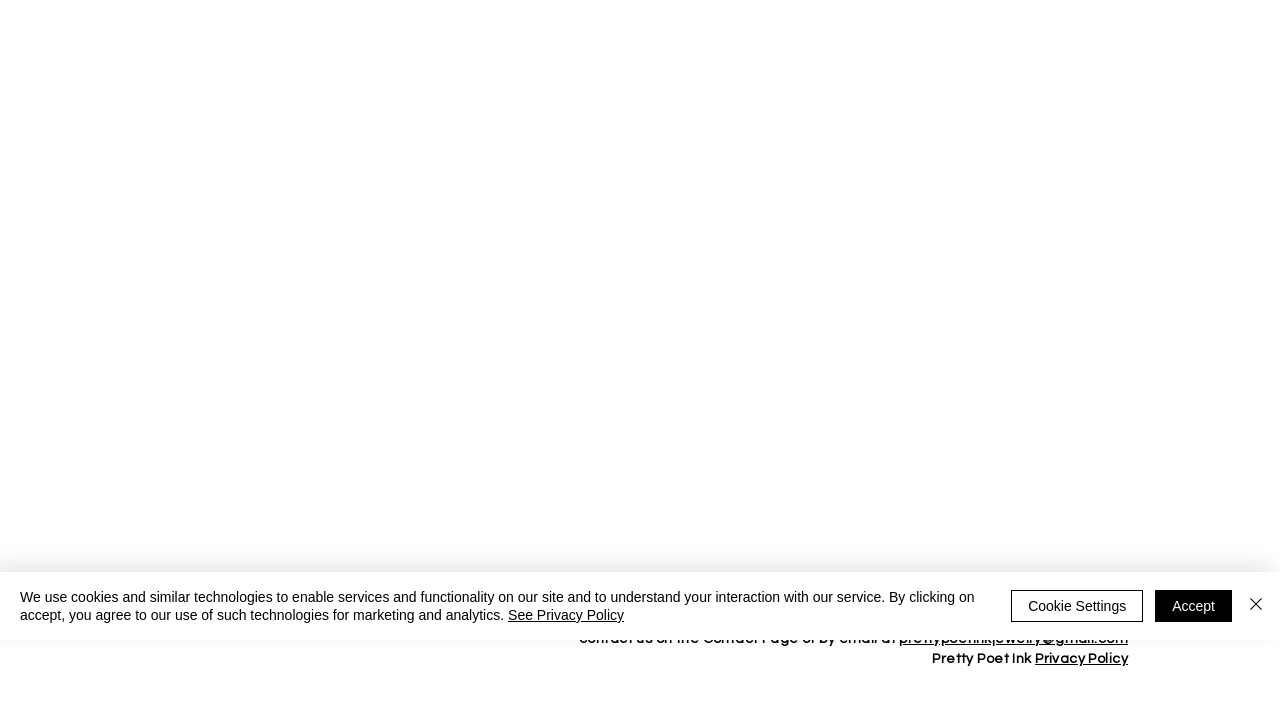Identify the bounding box for the UI element specified in this description: "Privacy Policy". The coordinates must be four float numbers between 0 and 1, formatted as [left, top, right, bottom].

[0.809, 0.913, 0.881, 0.932]